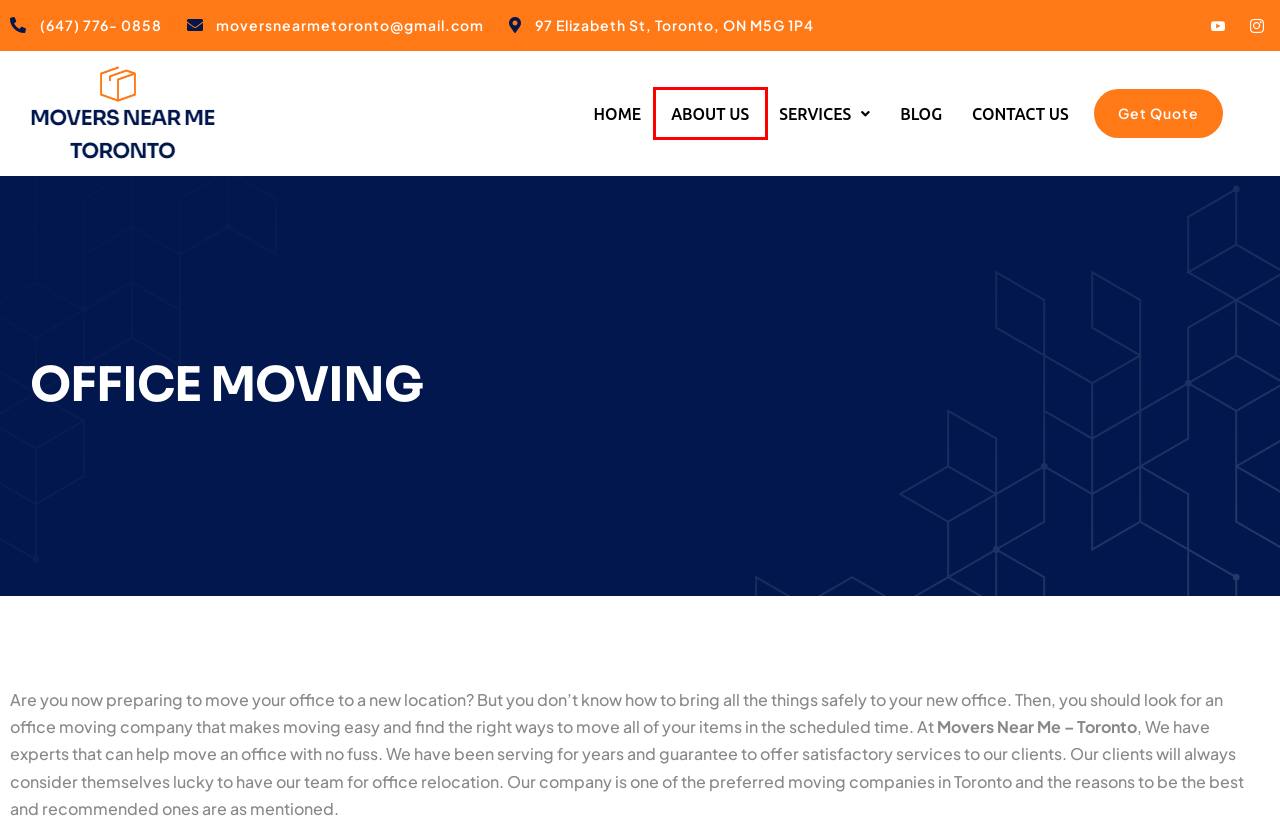Given a screenshot of a webpage featuring a red bounding box, identify the best matching webpage description for the new page after the element within the red box is clicked. Here are the options:
A. Storage Services - Movers Near Me Toronto
B. Contact Us - Movers Near Me Toronto
C. Blog - Movers Near Me Toronto
D. Local Moving - Movers Near Me Toronto
E. LONG DISTANCE MOVING - Movers Near Me Toronto
F. About Us - Movers Near Me Toronto
G. Last Minute Movers - Movers Near Me Toronto
H. Movers Near me Toronto | Moving Companies Toronto

F